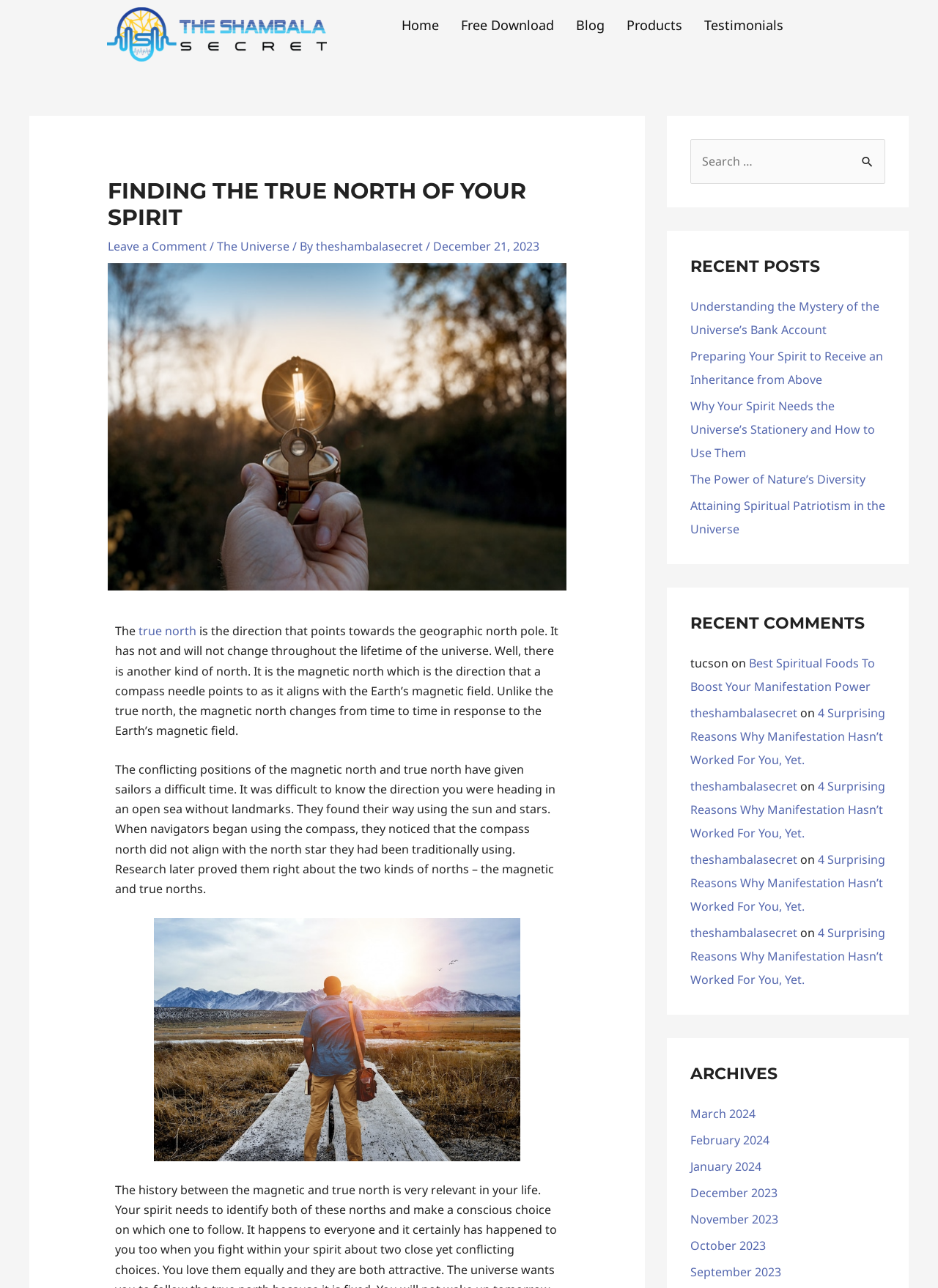Identify the bounding box for the given UI element using the description provided. Coordinates should be in the format (top-left x, top-left y, bottom-right x, bottom-right y) and must be between 0 and 1. Here is the description: Leave a Comment

[0.115, 0.185, 0.22, 0.198]